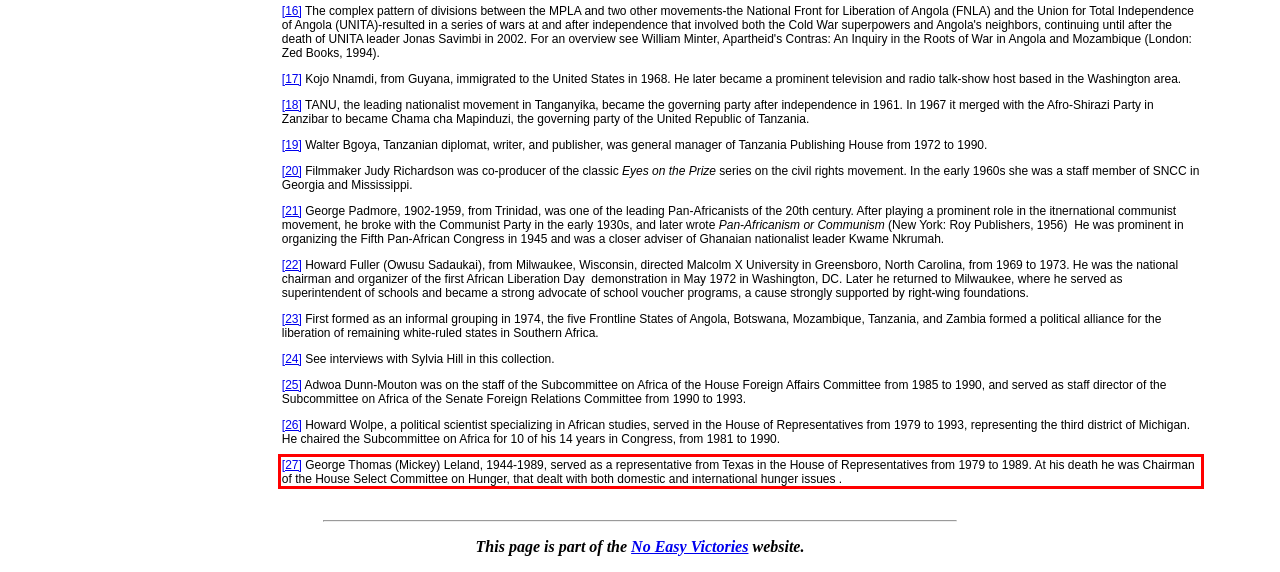You have a screenshot of a webpage with a red bounding box. Identify and extract the text content located inside the red bounding box.

[27] George Thomas (Mickey) Leland, 1944-1989, served as a representative from Texas in the House of Representatives from 1979 to 1989. At his death he was Chairman of the House Select Committee on Hunger, that dealt with both domestic and international hunger issues .